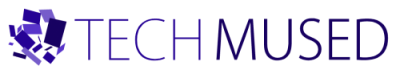What type of content does TechMused focus on?
Using the image, provide a detailed and thorough answer to the question.

The logo and the description of the website suggest that TechMused is a digital platform focused on technology-related content, which includes tech news, reviews, and tutorials.